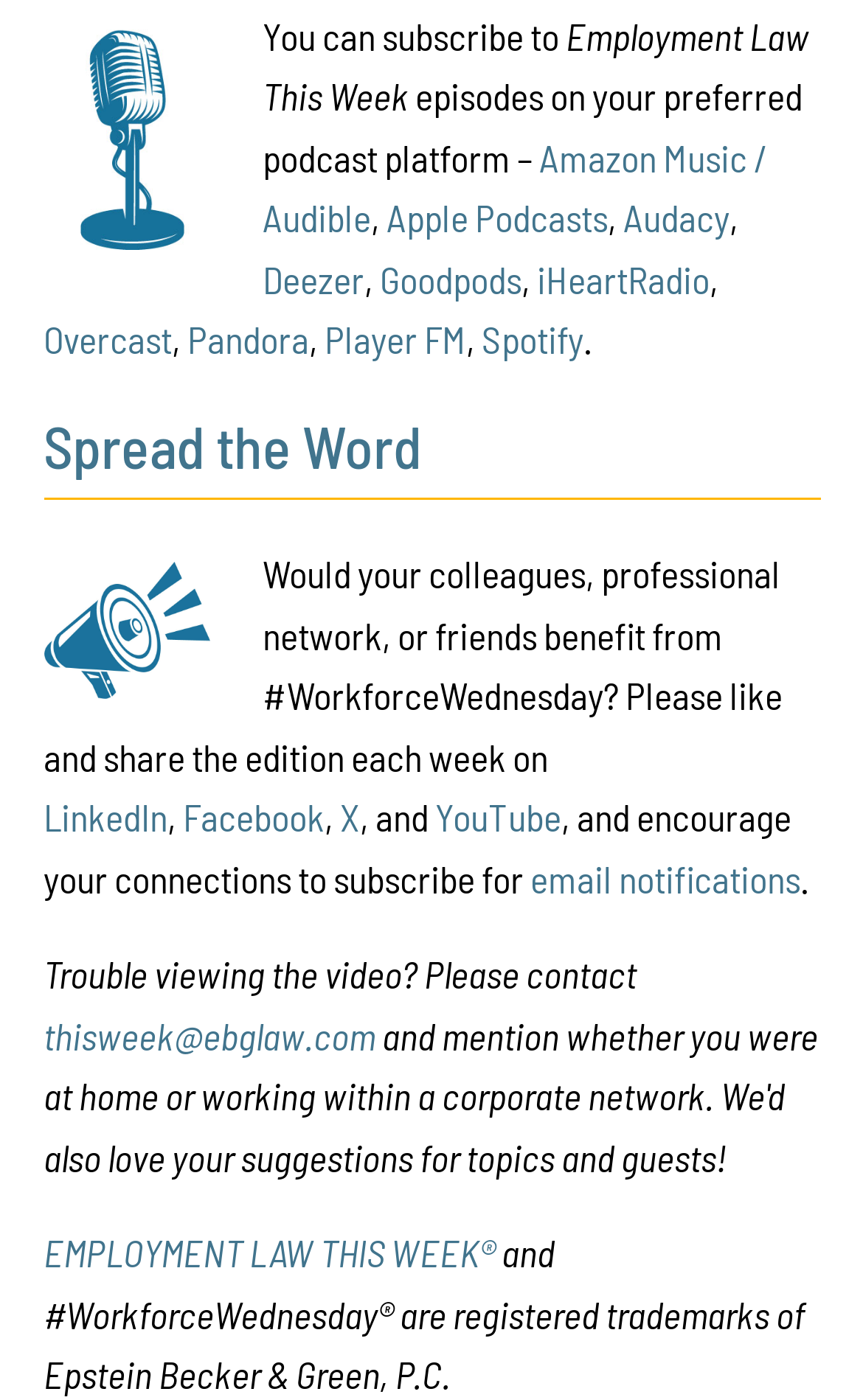How many podcast platforms are listed on the webpage?
Examine the screenshot and reply with a single word or phrase.

11